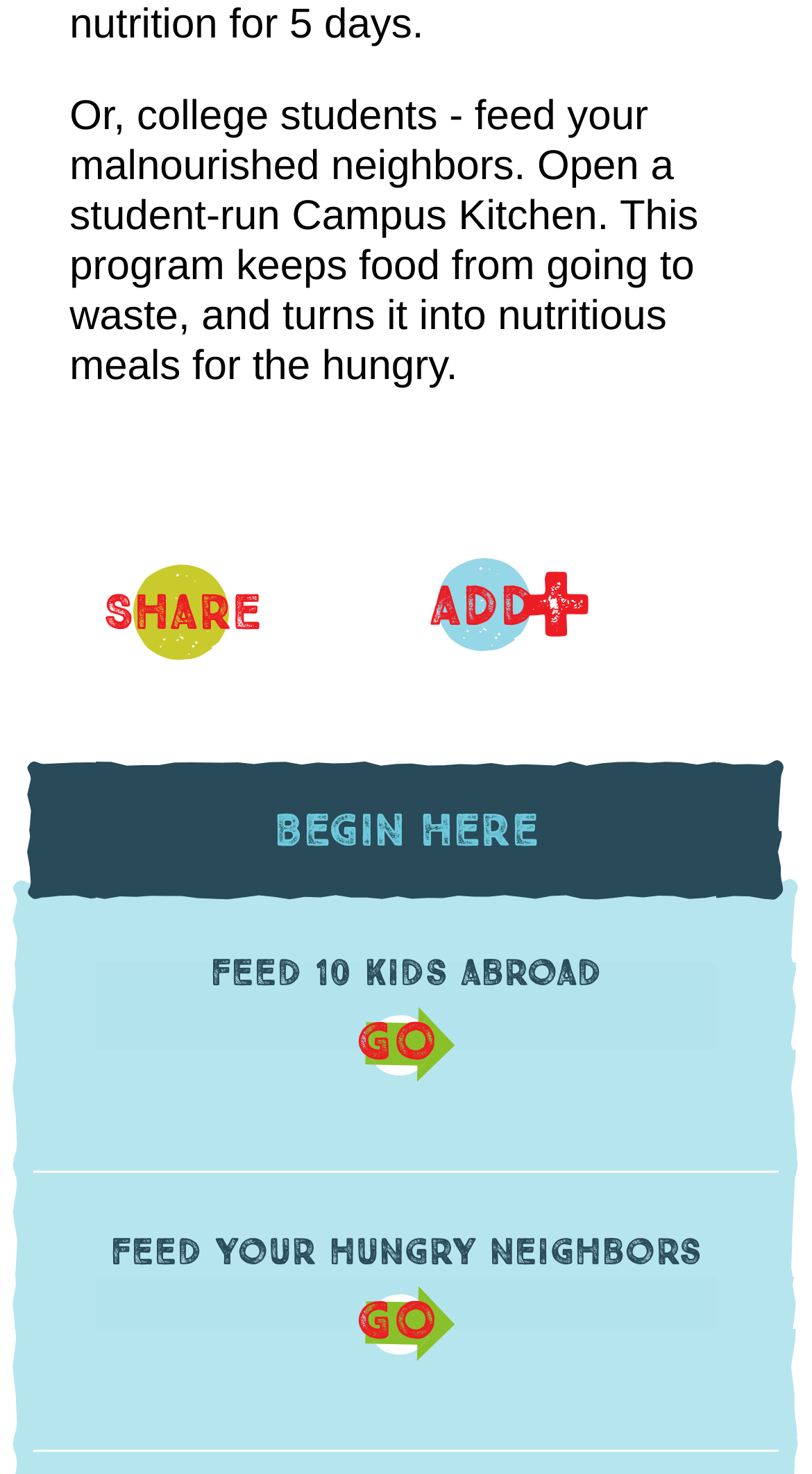Please provide a brief answer to the following inquiry using a single word or phrase:
How many buttons are there on the page?

3